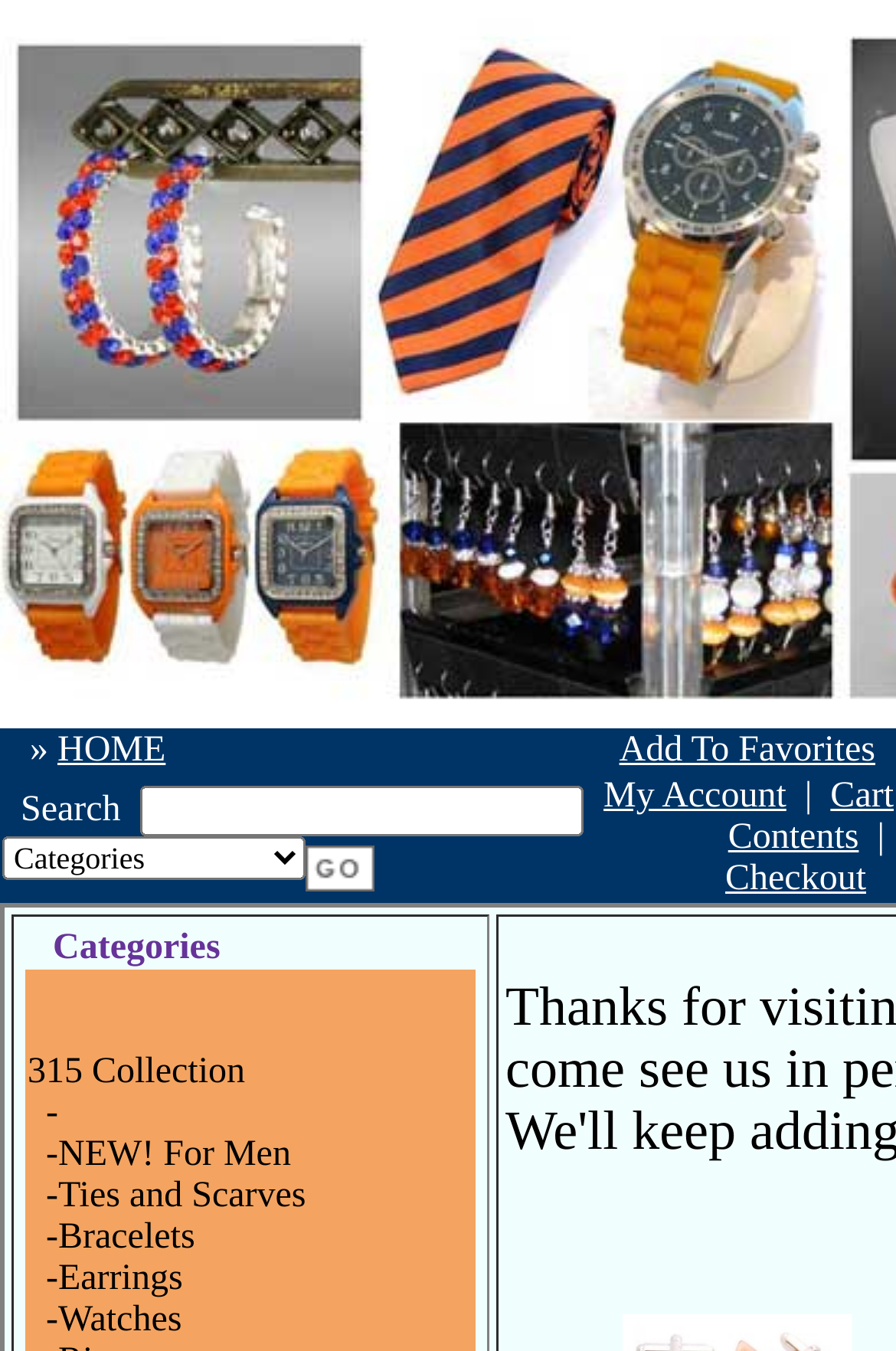Utilize the details in the image to give a detailed response to the question: What is the purpose of the button?

The button with the bounding box coordinates [0.341, 0.626, 0.418, 0.66] is labeled 'Search', indicating that its purpose is to initiate a search query.